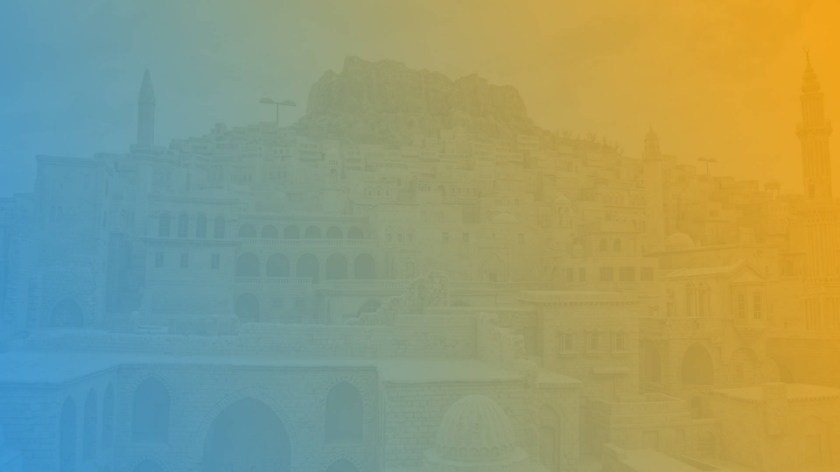What architectural features are highlighted?
Relying on the image, give a concise answer in one word or a brief phrase.

Domed rooftops and minarets